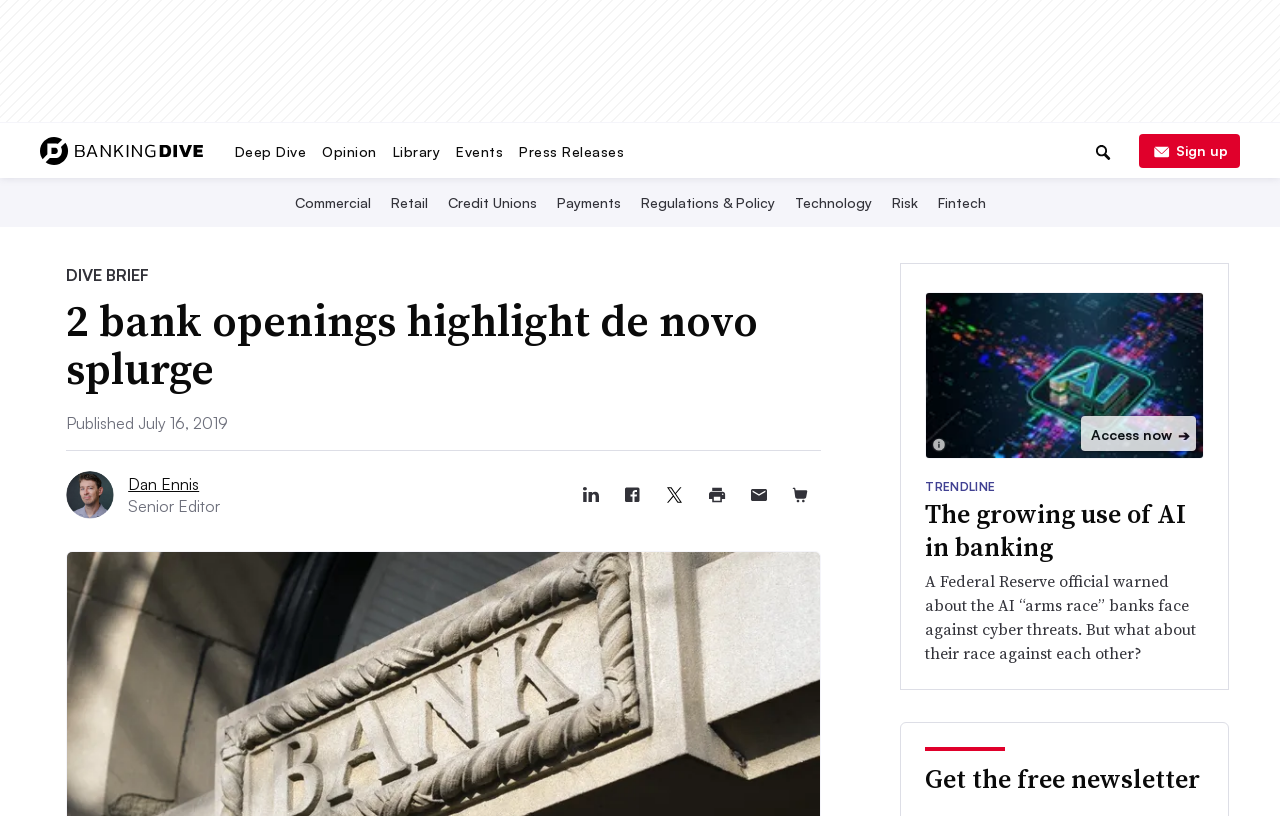Identify the bounding box coordinates for the region of the element that should be clicked to carry out the instruction: "Share the article on LinkedIn". The bounding box coordinates should be four float numbers between 0 and 1, i.e., [left, top, right, bottom].

[0.445, 0.581, 0.478, 0.633]